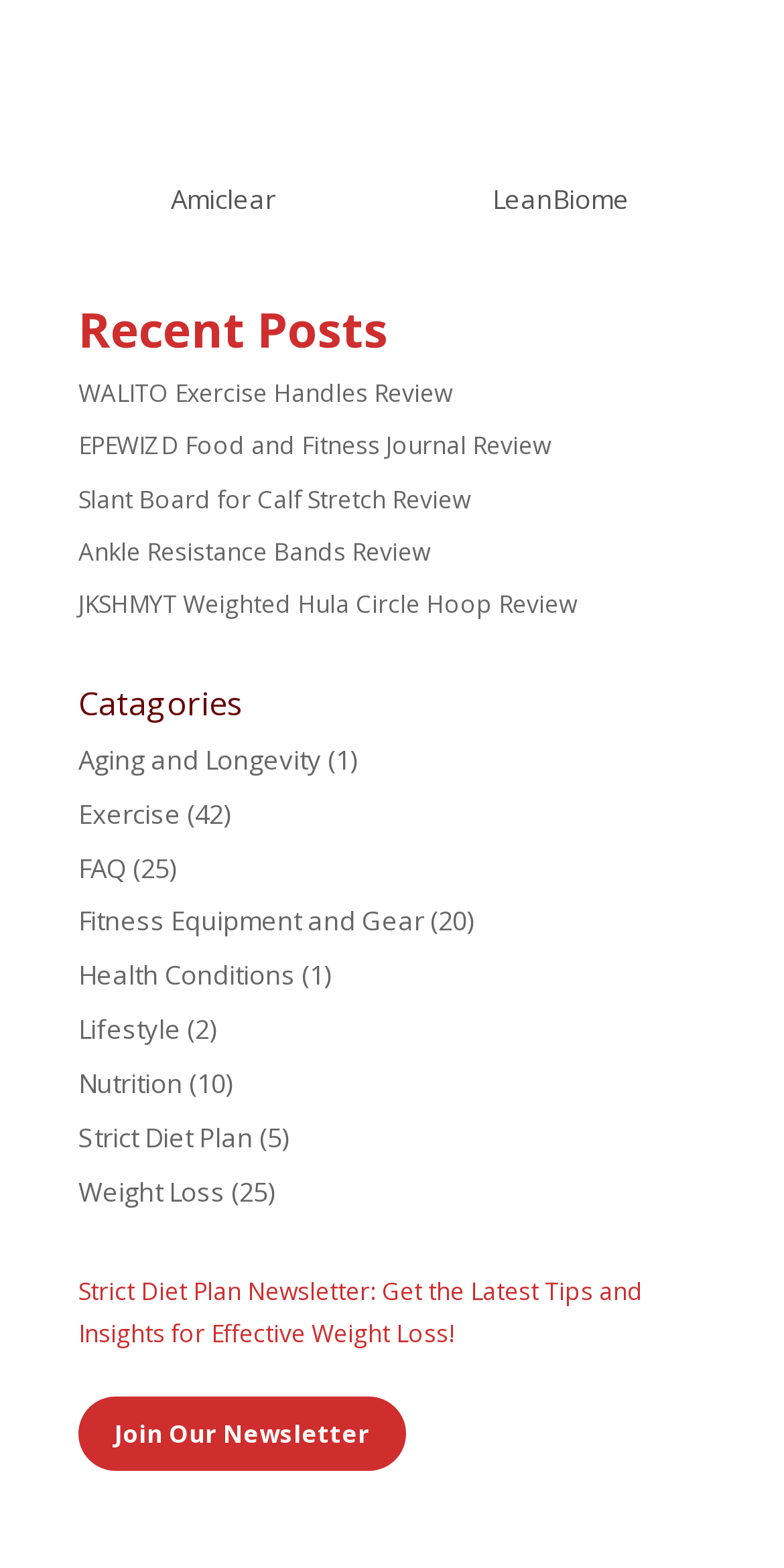Determine the bounding box coordinates of the region that needs to be clicked to achieve the task: "Click on Amiclear".

[0.1, 0.115, 0.469, 0.141]